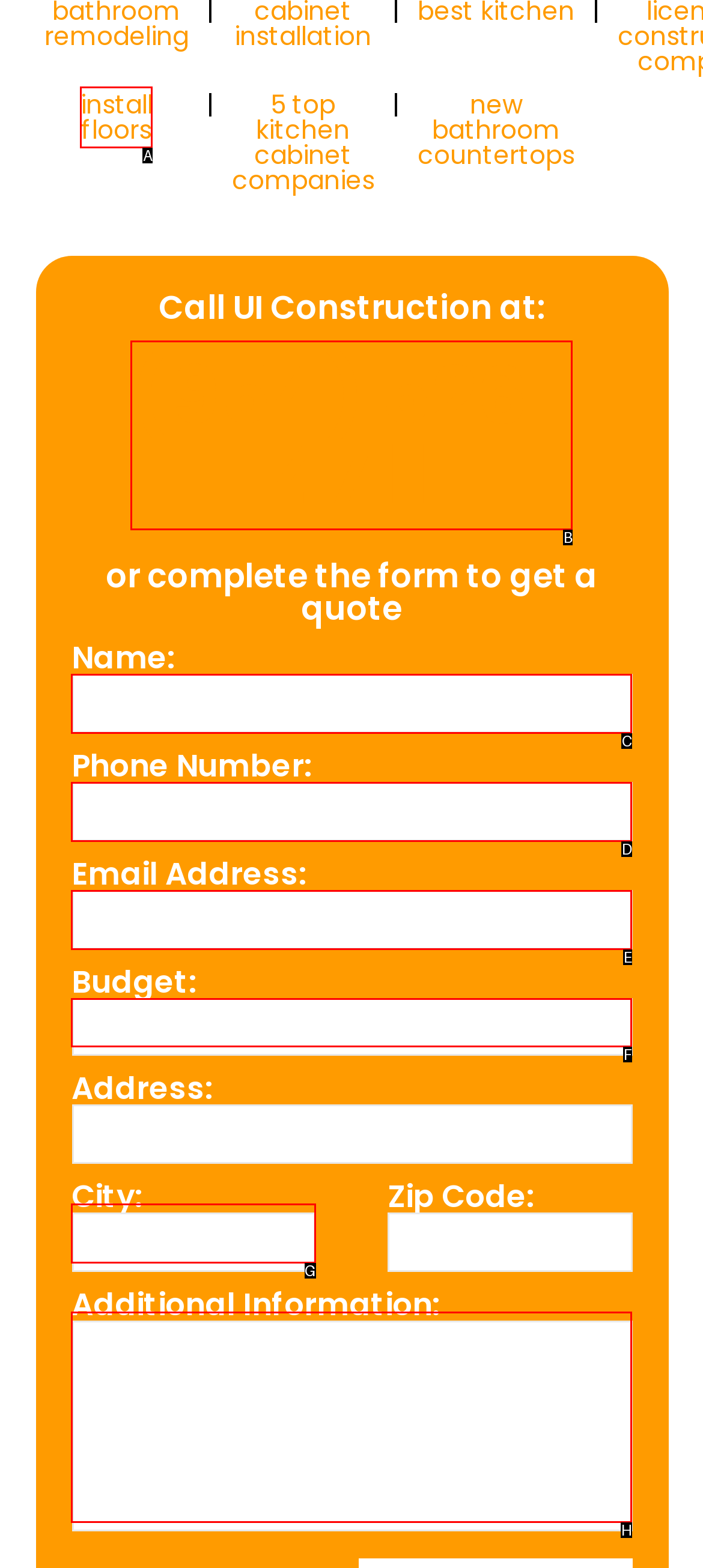Identify the UI element that corresponds to this description: (954) 526-4711
Respond with the letter of the correct option.

B